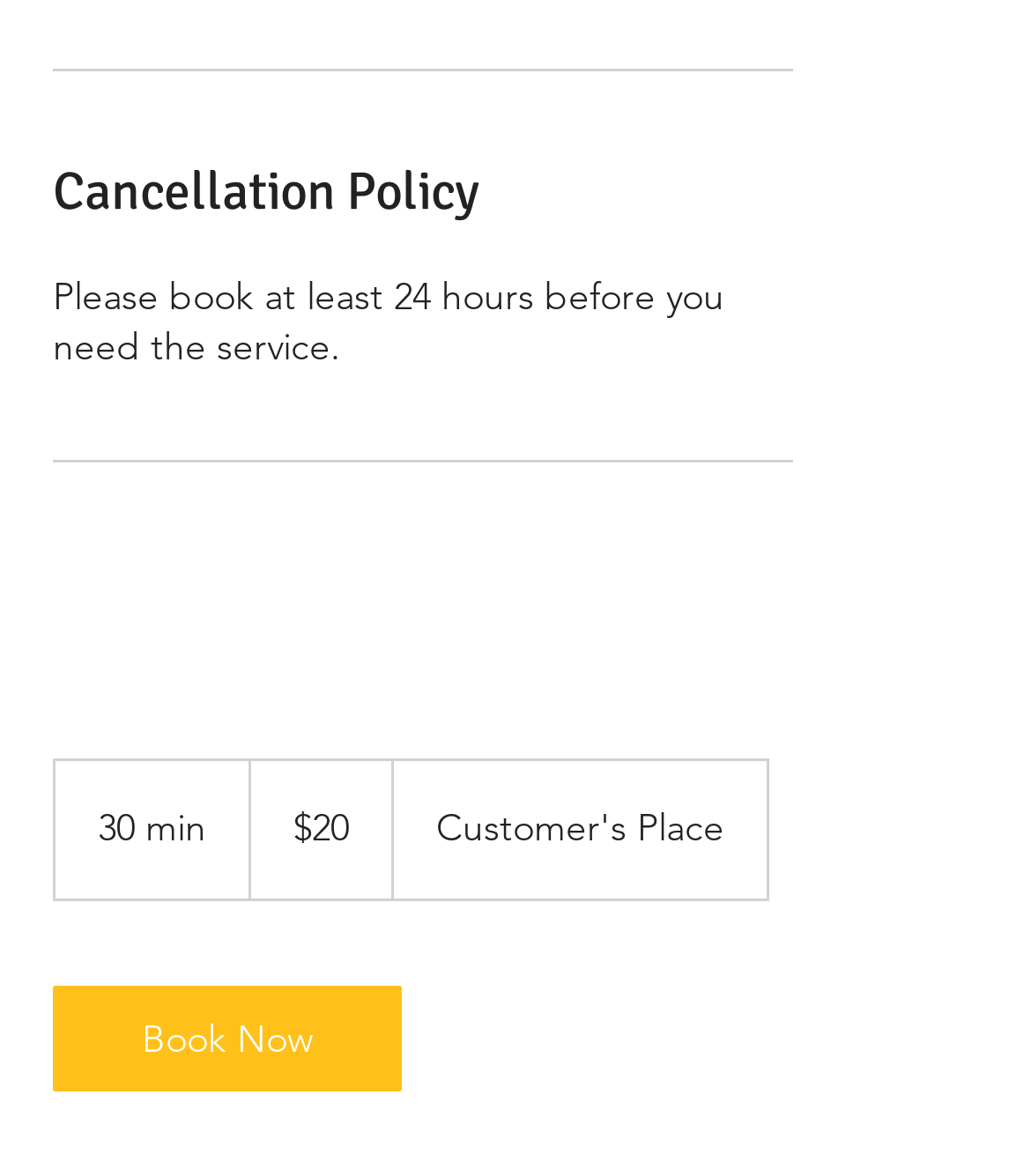Find the coordinates for the bounding box of the element with this description: "Book Now".

[0.051, 0.837, 0.39, 0.927]